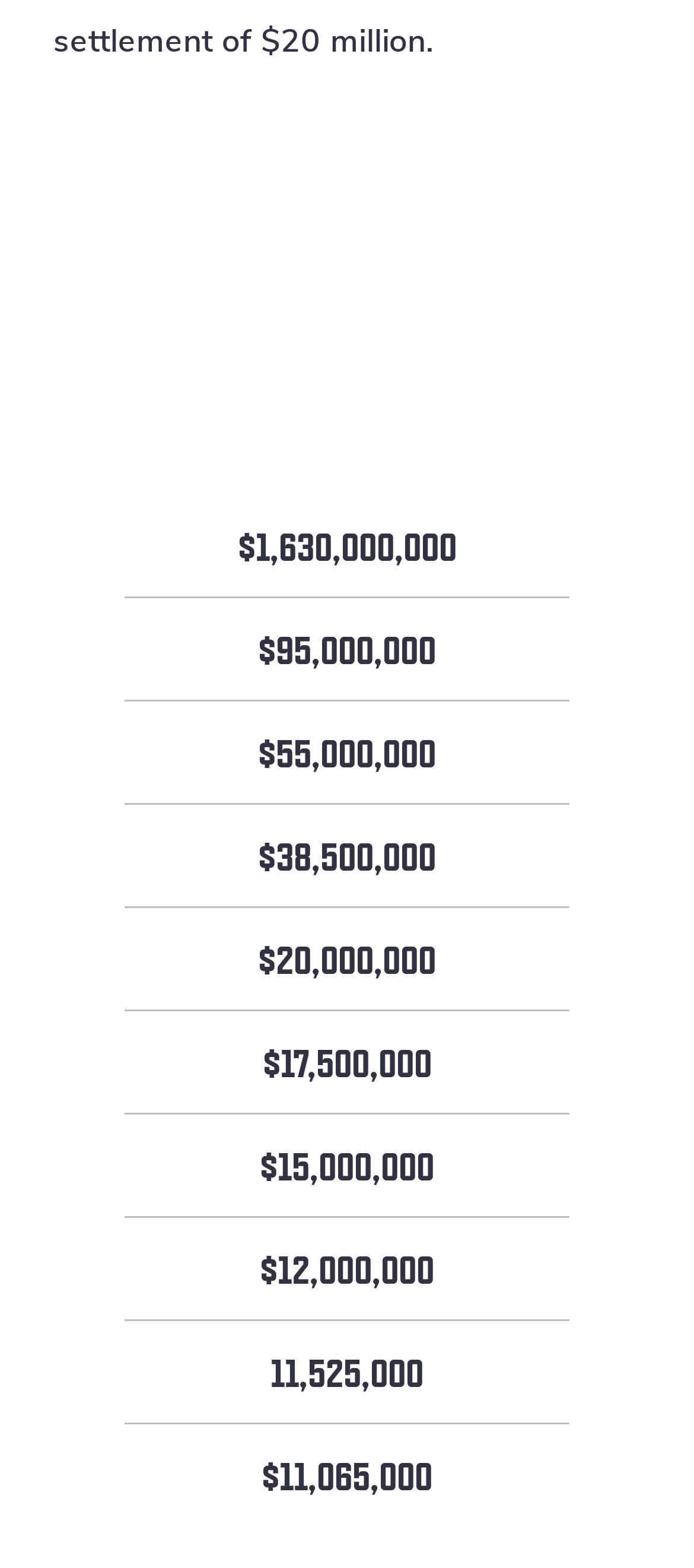Please identify the bounding box coordinates of the element's region that I should click in order to complete the following instruction: "Go to the $20,000,000 page". The bounding box coordinates consist of four float numbers between 0 and 1, i.e., [left, top, right, bottom].

[0.179, 0.6, 0.821, 0.645]